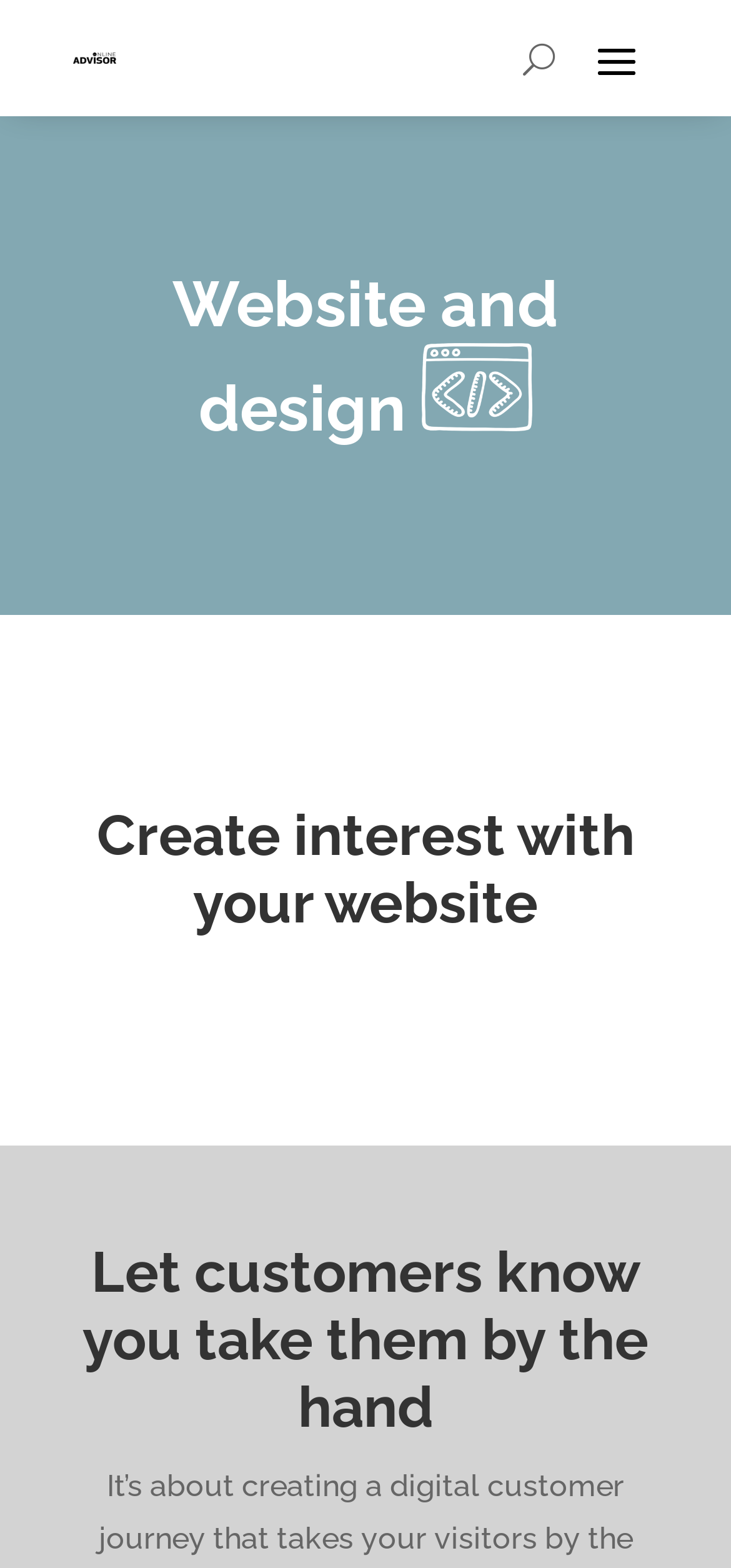Can you determine the main header of this webpage?

Website and design 